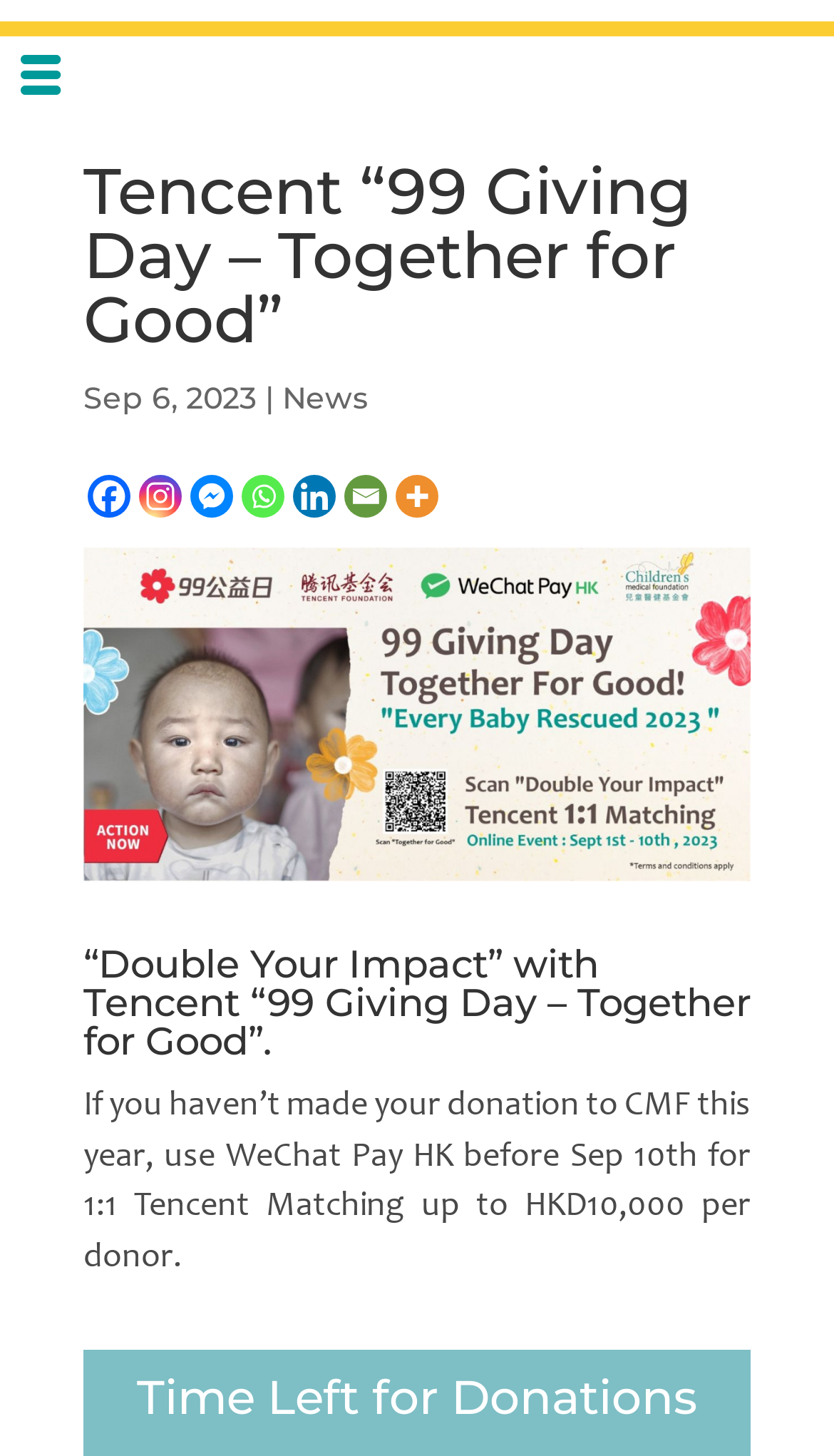Can you pinpoint the bounding box coordinates for the clickable element required for this instruction: "Click on Facebook link"? The coordinates should be four float numbers between 0 and 1, i.e., [left, top, right, bottom].

[0.105, 0.326, 0.156, 0.355]